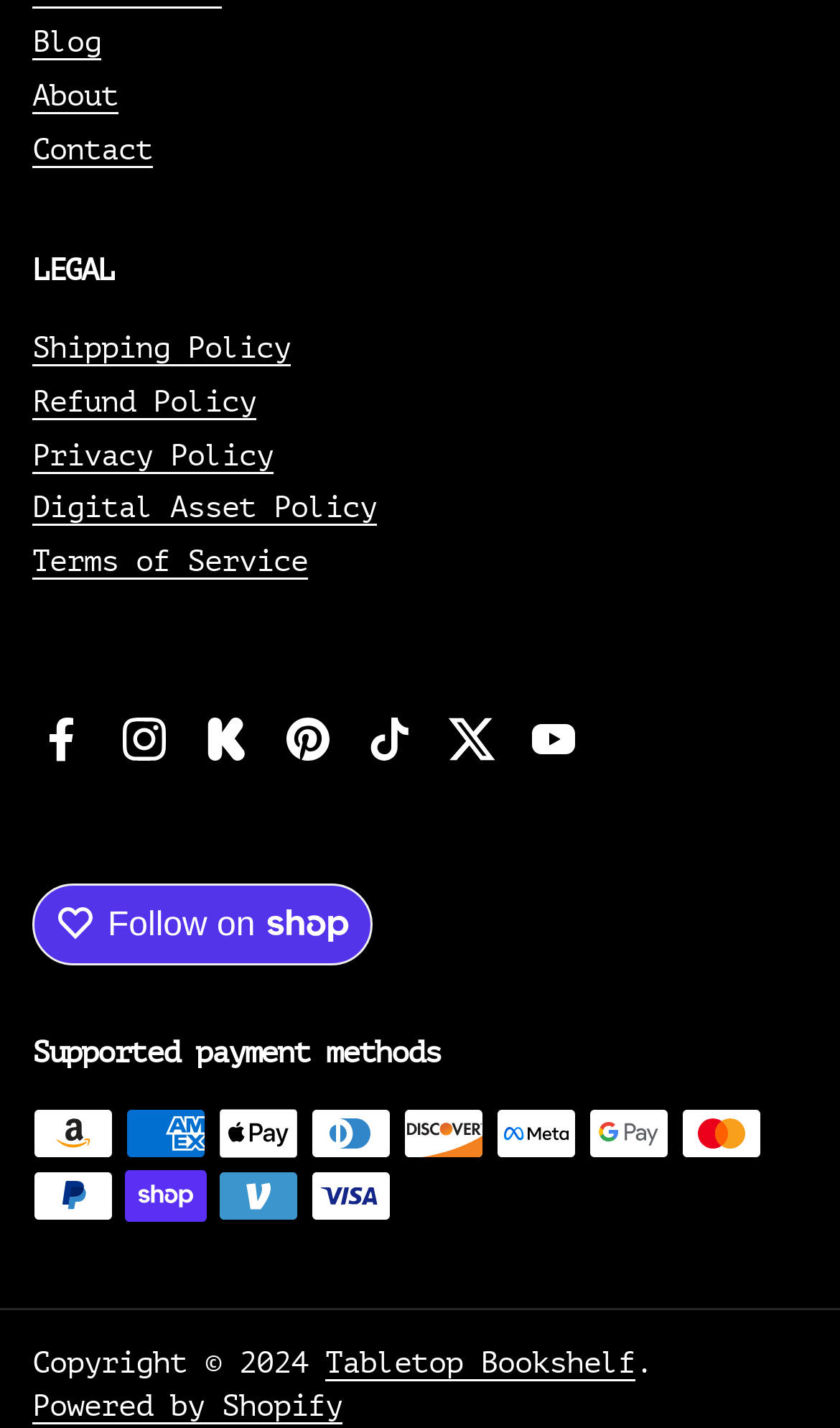Please identify the bounding box coordinates of the element I should click to complete this instruction: 'Follow on Shop'. The coordinates should be given as four float numbers between 0 and 1, like this: [left, top, right, bottom].

[0.038, 0.618, 0.444, 0.674]